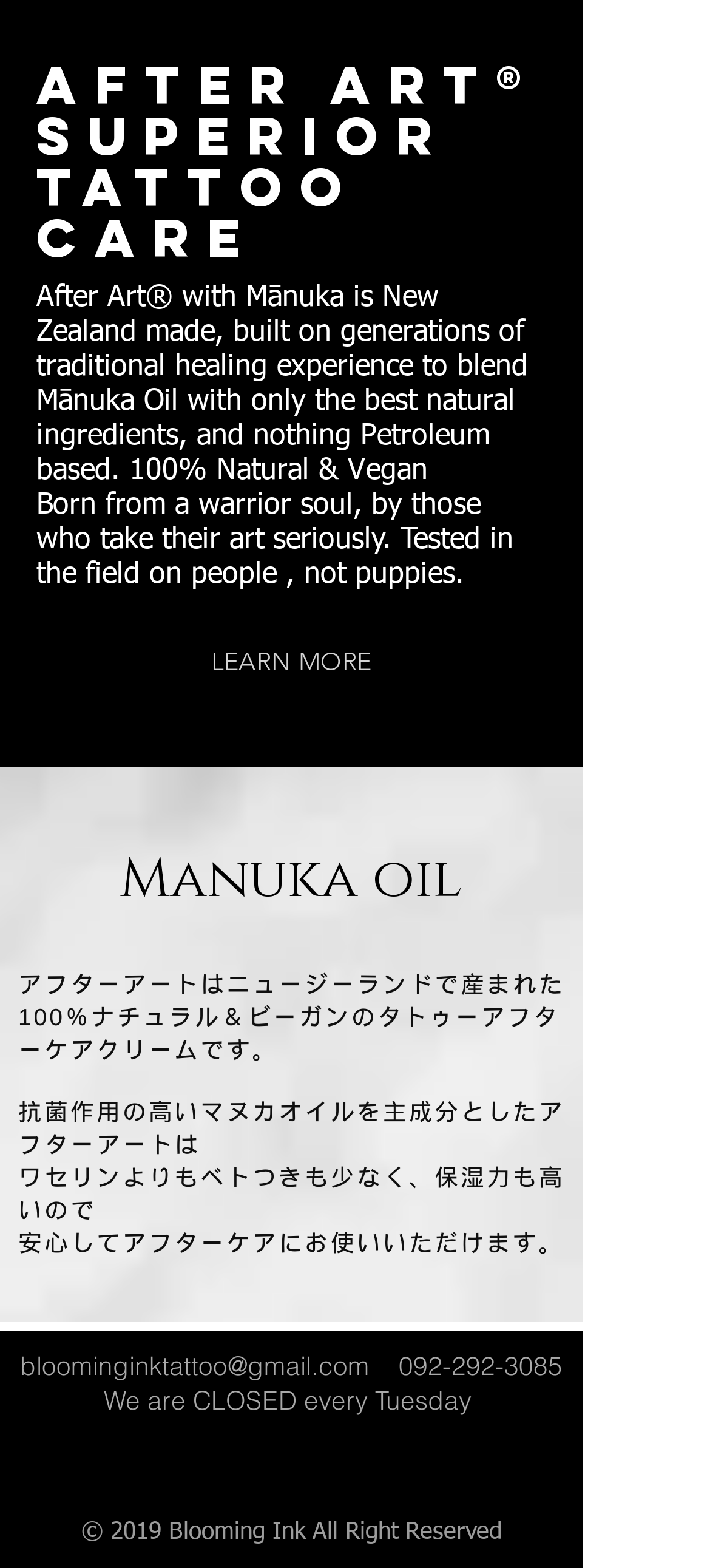Given the following UI element description: "LEARN MORE", find the bounding box coordinates in the webpage screenshot.

[0.208, 0.401, 0.613, 0.444]